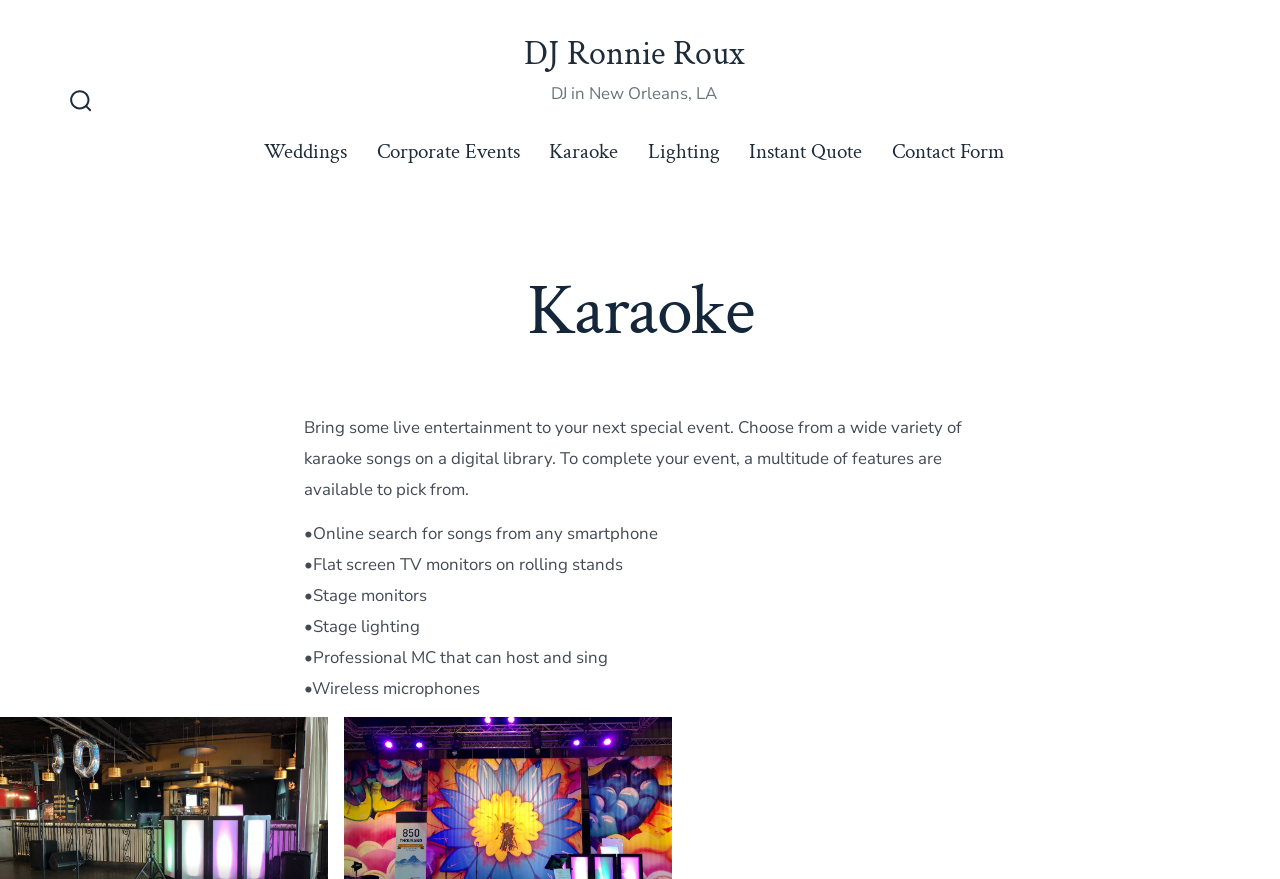Can you provide the bounding box coordinates for the element that should be clicked to implement the instruction: "Contact DJ Ronnie Roux"?

[0.697, 0.151, 0.784, 0.195]